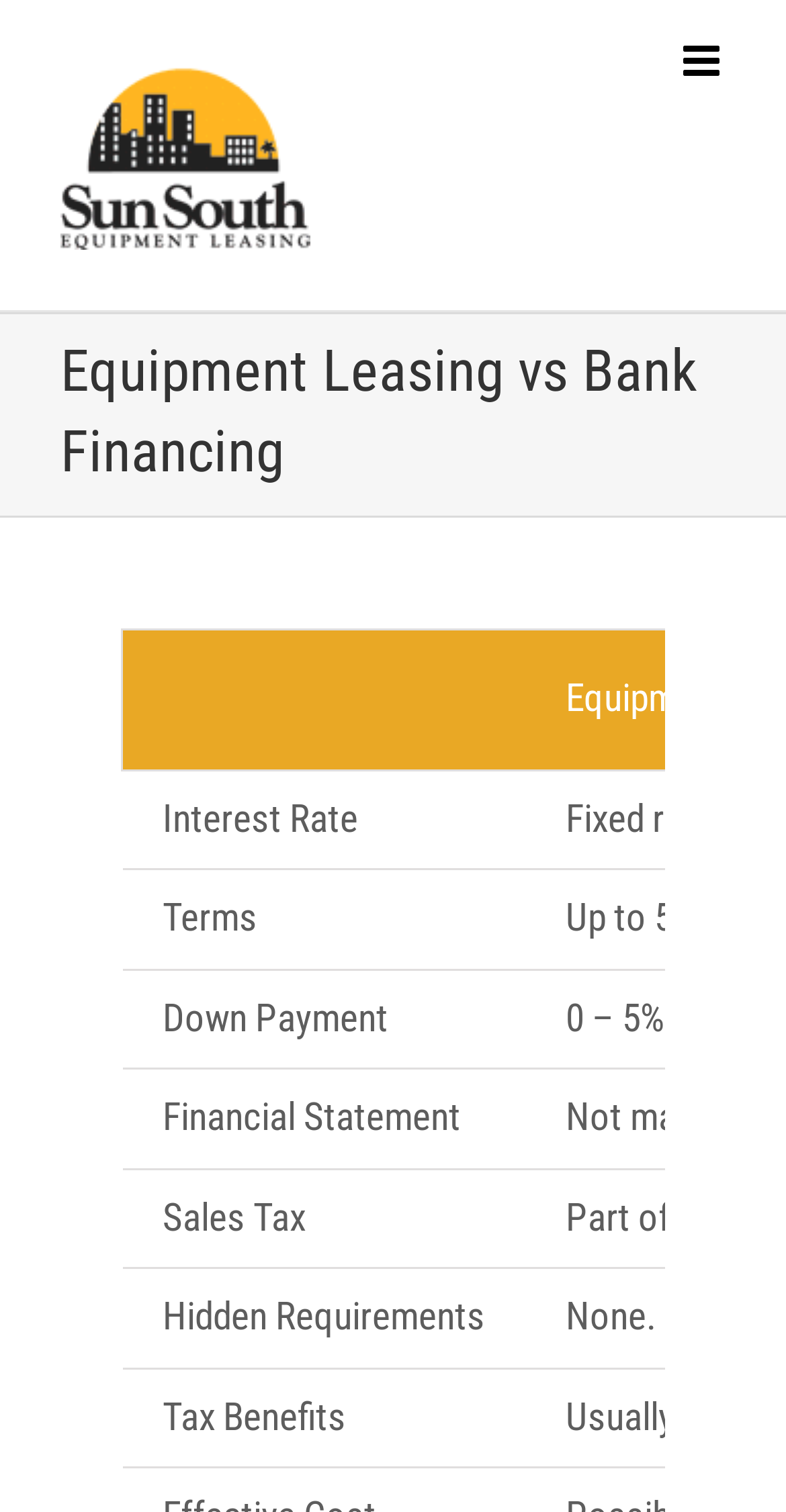Is there a menu toggle button on the webpage?
From the screenshot, supply a one-word or short-phrase answer.

Yes